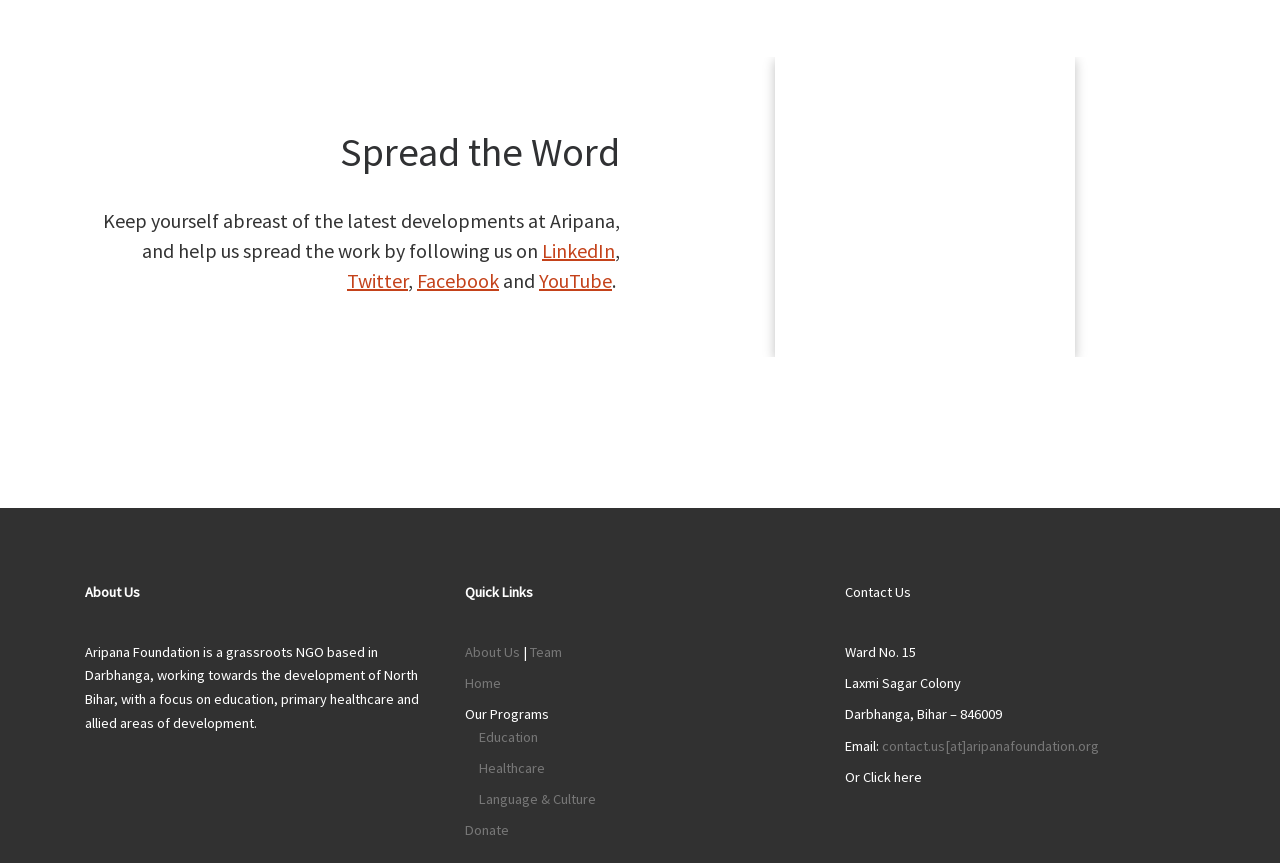Select the bounding box coordinates of the element I need to click to carry out the following instruction: "Follow Aripana on LinkedIn".

[0.423, 0.276, 0.48, 0.305]